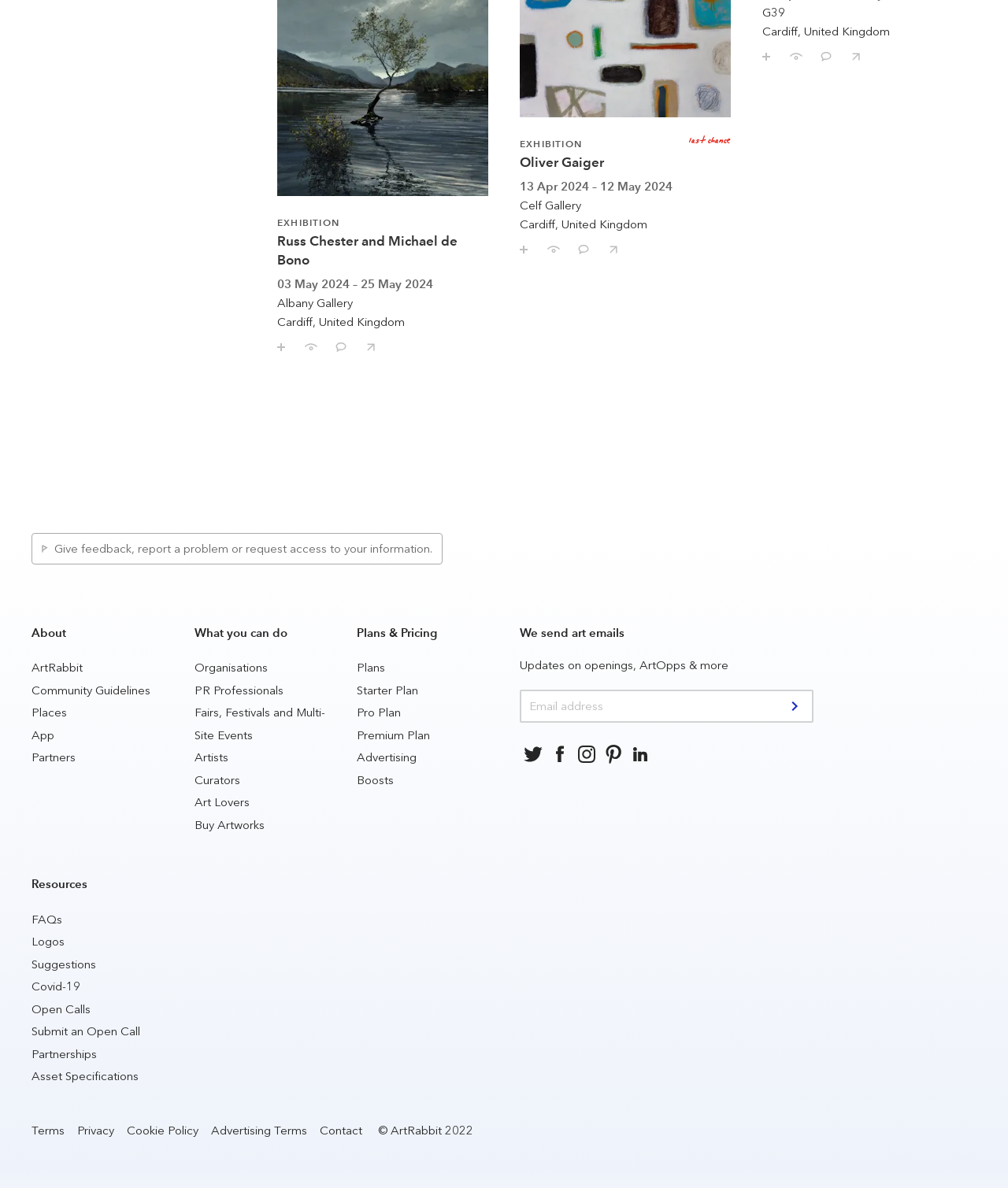Give a one-word or phrase response to the following question: What is the 'Plans & Pricing' section about?

ArtRabbit's plans and pricing